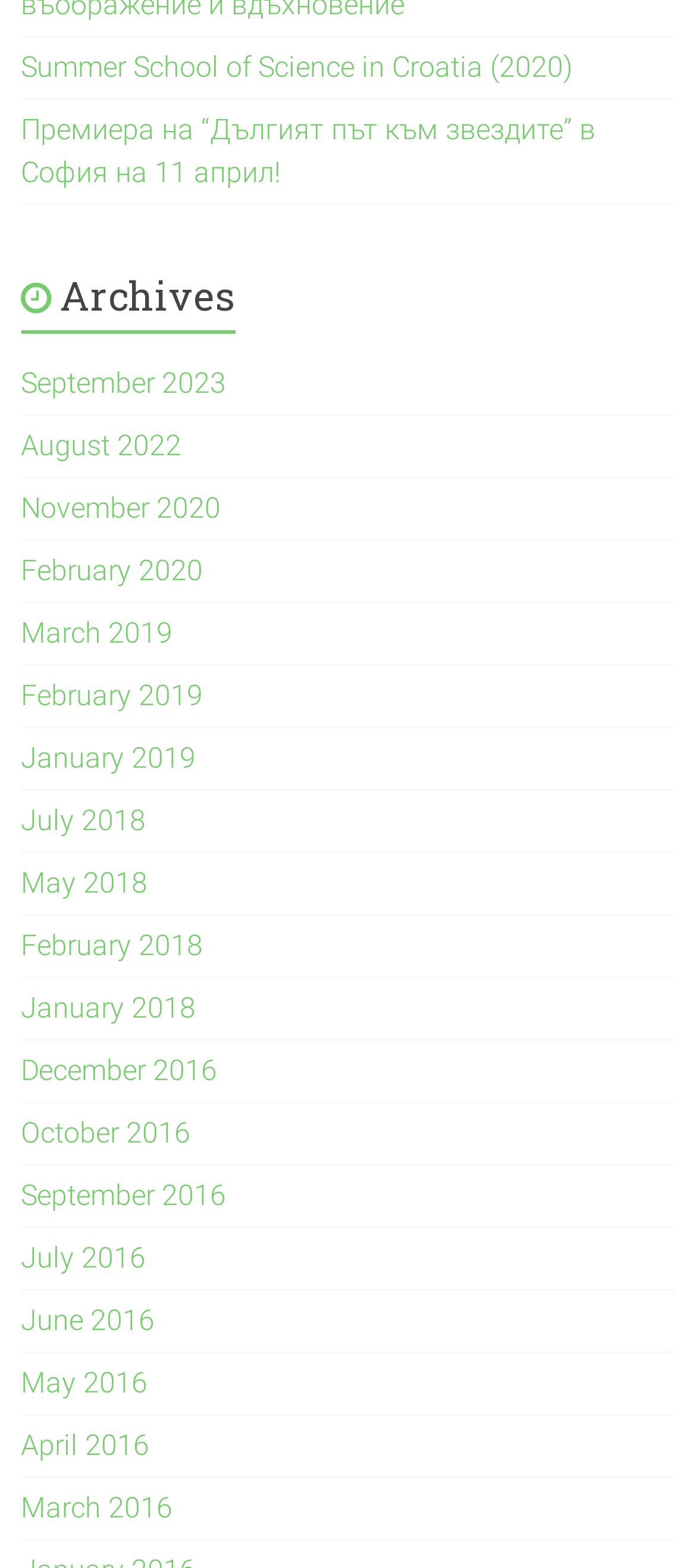For the element described, predict the bounding box coordinates as (top-left x, top-left y, bottom-right x, bottom-right y). All values should be between 0 and 1. Element description: April 2016

[0.03, 0.911, 0.215, 0.932]